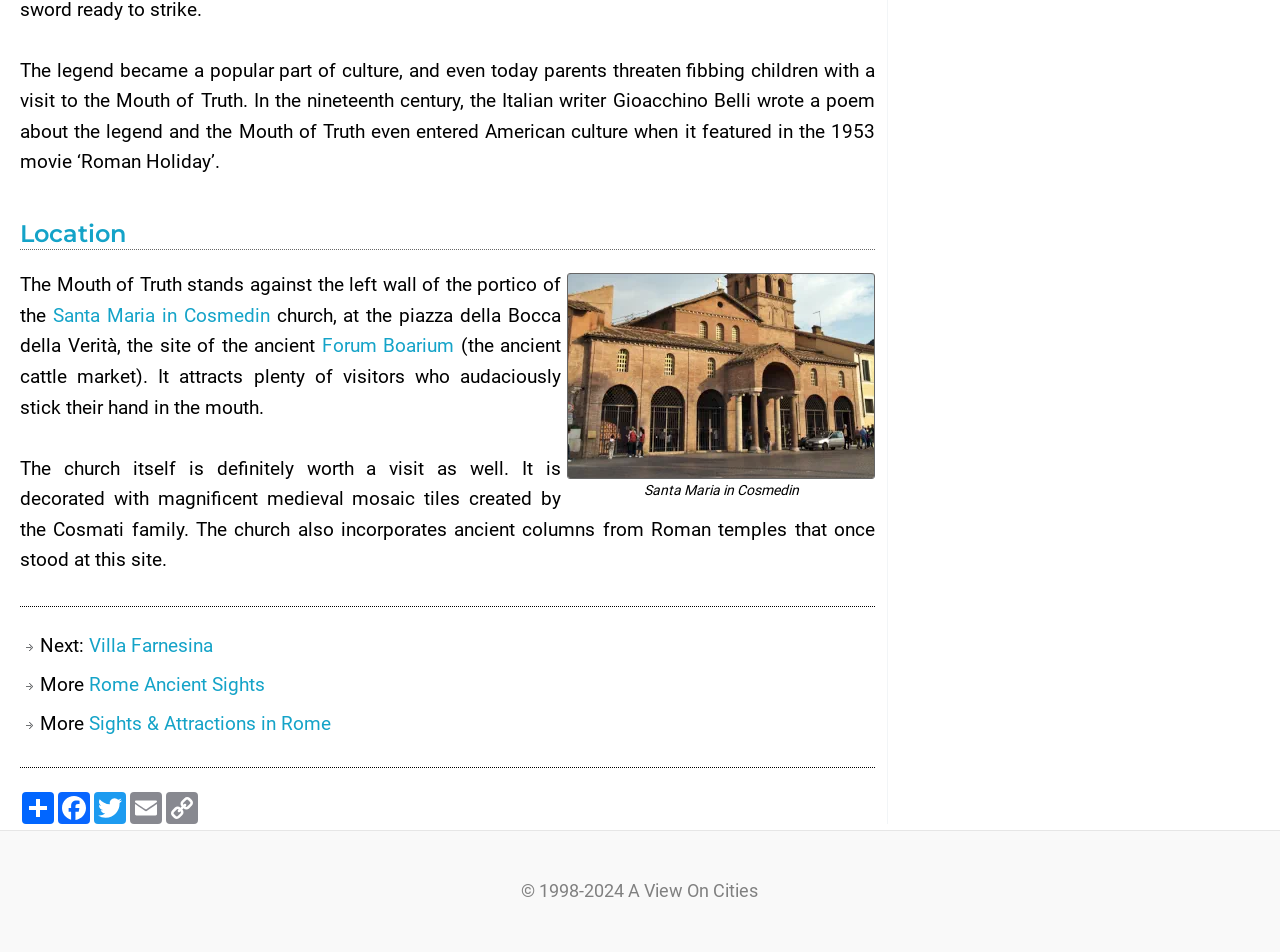What is the name of the ancient cattle market mentioned in the text?
Provide a fully detailed and comprehensive answer to the question.

The answer can be found in the text '...at the piazza della Bocca della Verità, the site of the ancient Forum Boarium...' which indicates that the ancient cattle market is called Forum Boarium.